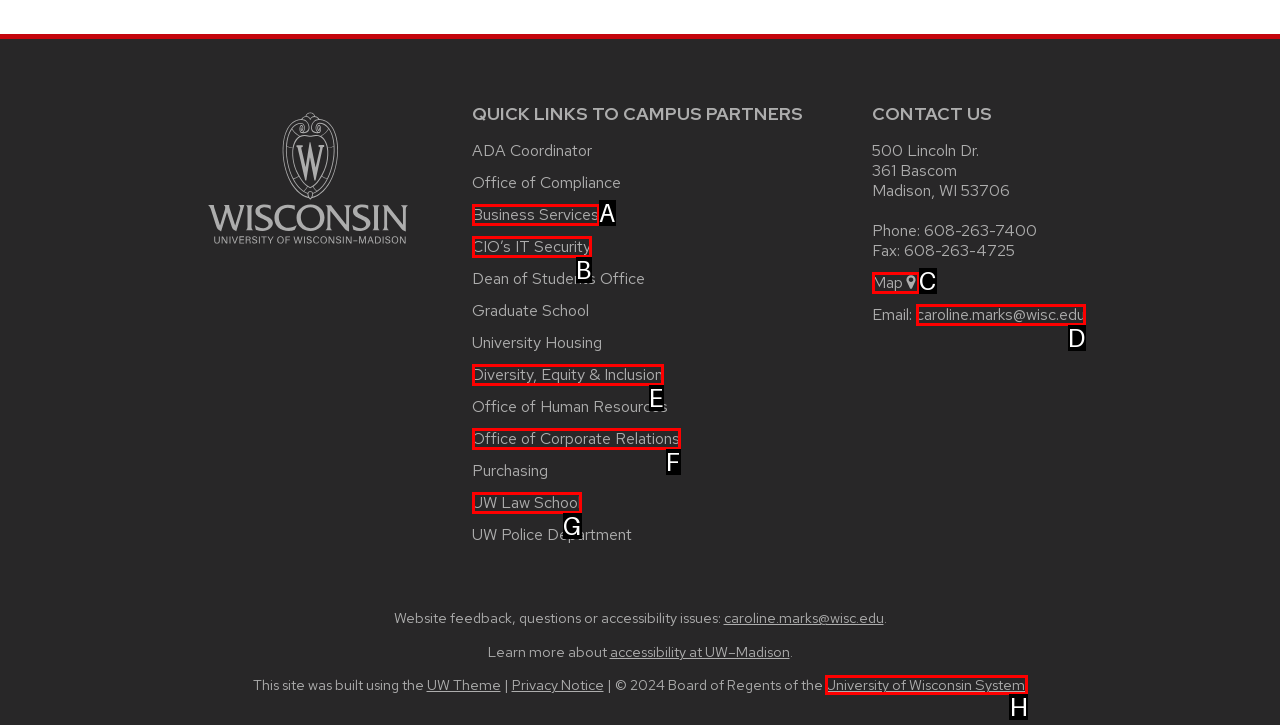Point out the HTML element that matches the following description: Office of Corporate Relations
Answer with the letter from the provided choices.

F